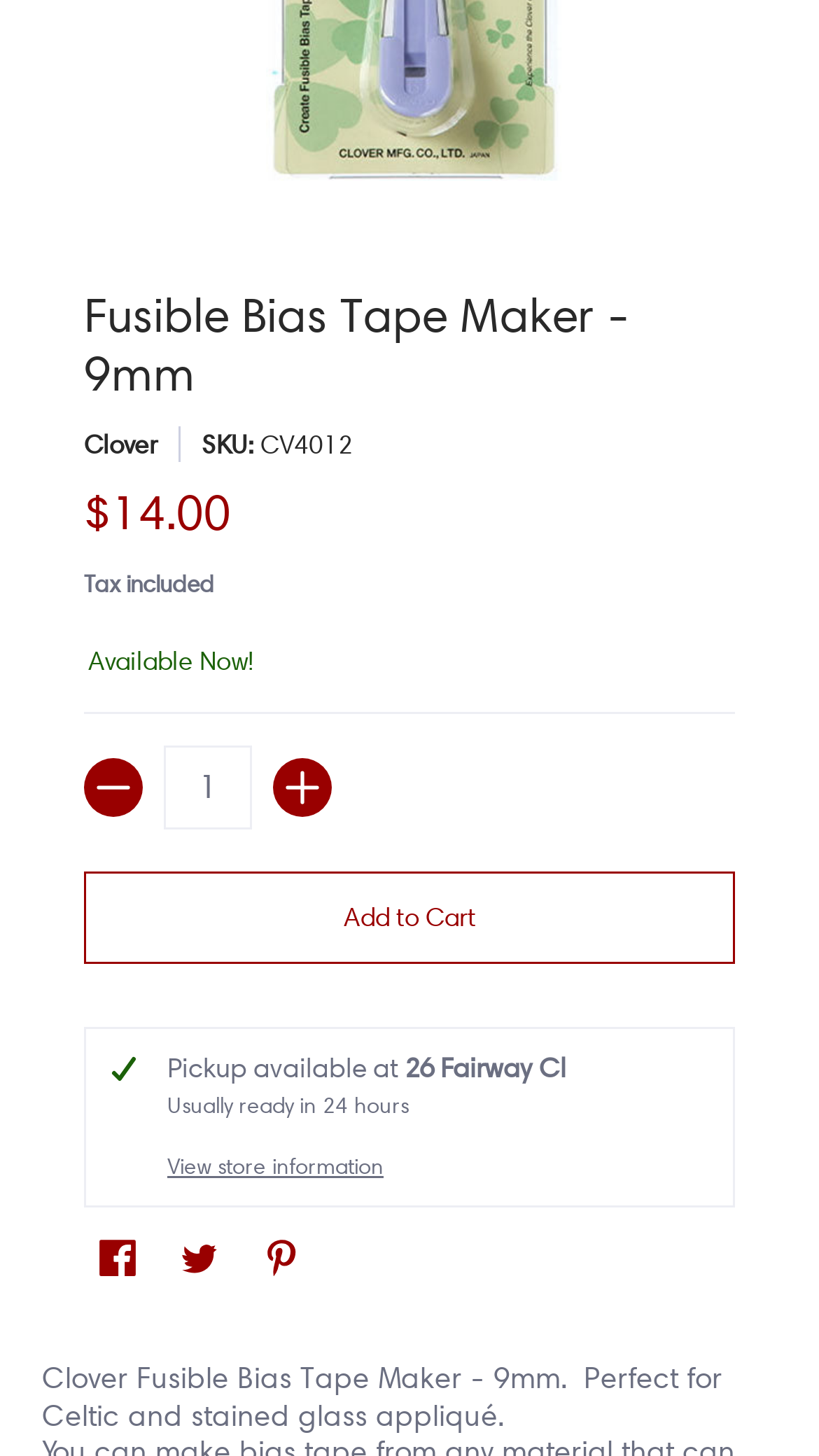What is the product's SKU?
Provide a thorough and detailed answer to the question.

The product's SKU can be found in the StaticText element with the text 'CV4012' which is located next to the 'SKU:' label.